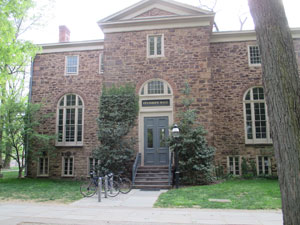What type of windows does the building feature?
Utilize the image to construct a detailed and well-explained answer.

The caption describes the building's distinctive stonework and large arched windows, which evoke a sense of academic tradition and architectural significance.